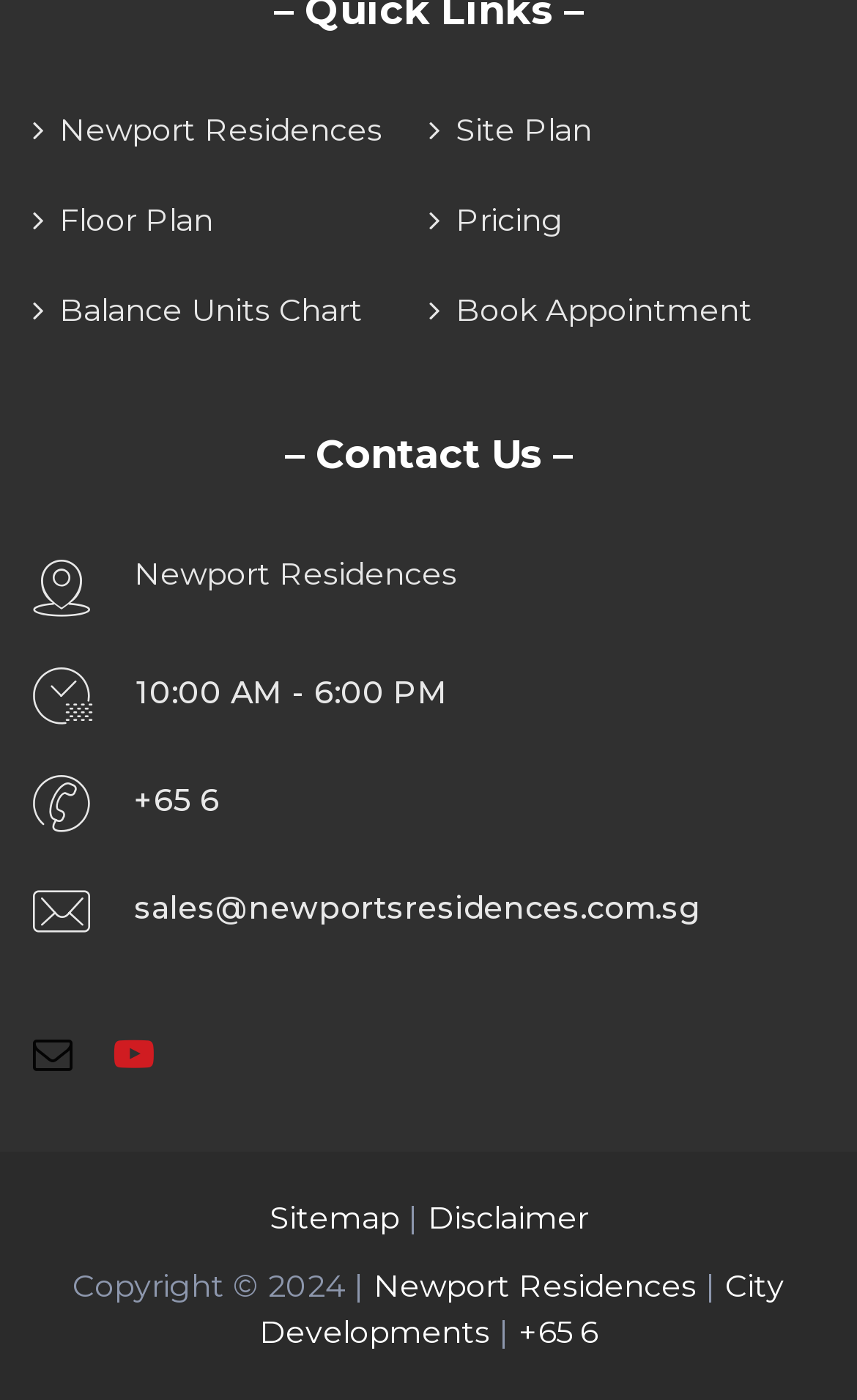Using the description: "Balance Units Chart", identify the bounding box of the corresponding UI element in the screenshot.

[0.038, 0.189, 0.491, 0.254]